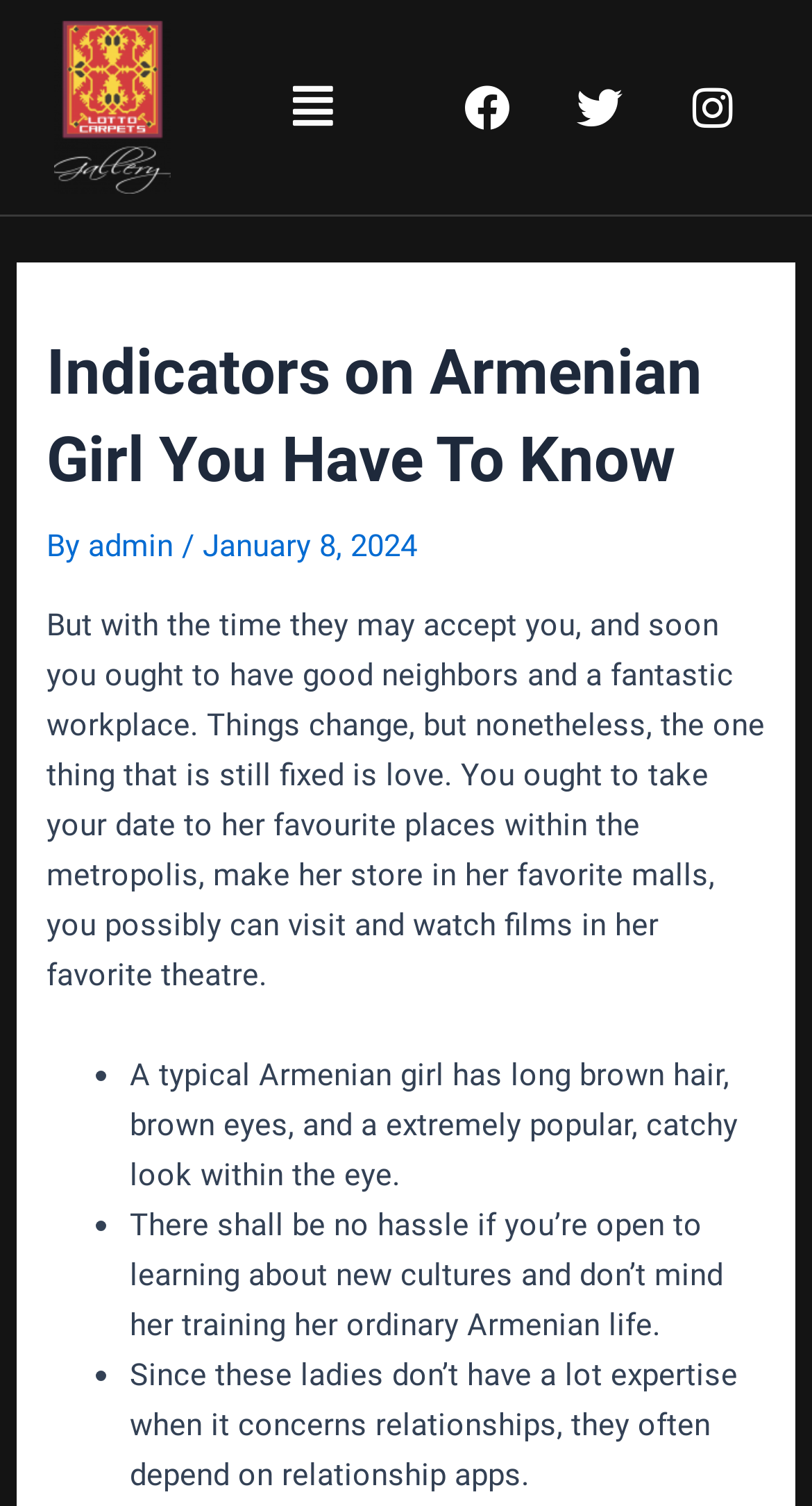What is the date of the article?
Based on the content of the image, thoroughly explain and answer the question.

The date of the article can be found in the header section of the webpage, where it says 'January 8, 2024'.